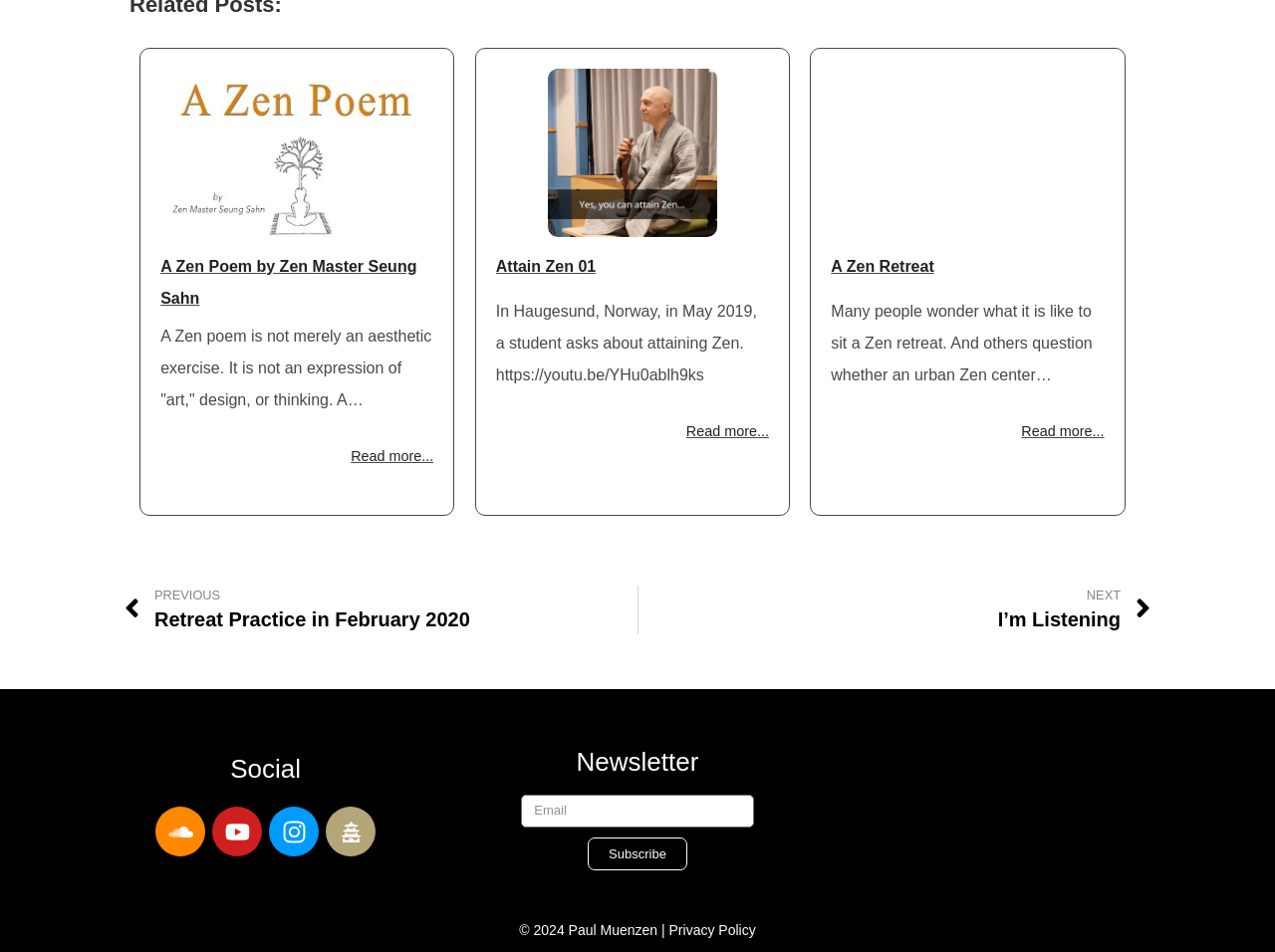Using the details in the image, give a detailed response to the question below:
What is the purpose of the textbox?

The textbox is labeled 'Email' and is accompanied by a 'Subscribe' button, indicating that it is used for email subscription to a newsletter.